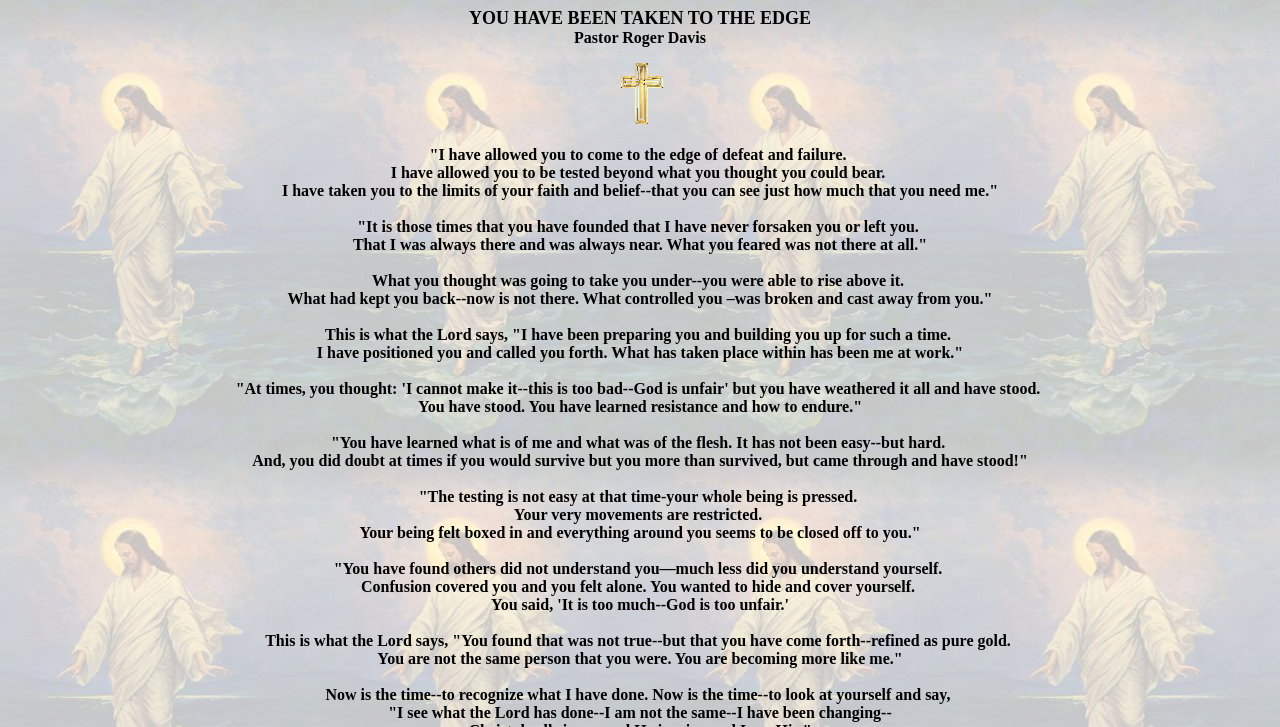Provide a thorough description of this webpage.

The webpage appears to be a spiritual or religious-themed page, with a prominent title "YOU HAVE BEEN TAKEN TO THE EDGE" at the top. Below the title, there is a name "Pastor Roger Davis" and a small image of a cross, which suggests that the content is related to Christianity.

The main content of the page is a series of paragraphs, each containing a message or quote from the Lord. The text is arranged in a vertical column, with each paragraph building upon the previous one to convey a message of perseverance, faith, and transformation.

The text describes a journey of being tested and refined, with the Lord guiding and supporting the individual through difficult times. The language is poetic and encouraging, with phrases such as "I have never forsaken you or left you", "You have stood", and "You are becoming more like me".

The overall layout of the page is simple and easy to follow, with a clear hierarchy of elements. The text is the primary focus, with the image of the cross serving as a subtle visual accent. The use of whitespace and line spacing helps to create a sense of clarity and readability, making it easy to follow the message being conveyed.